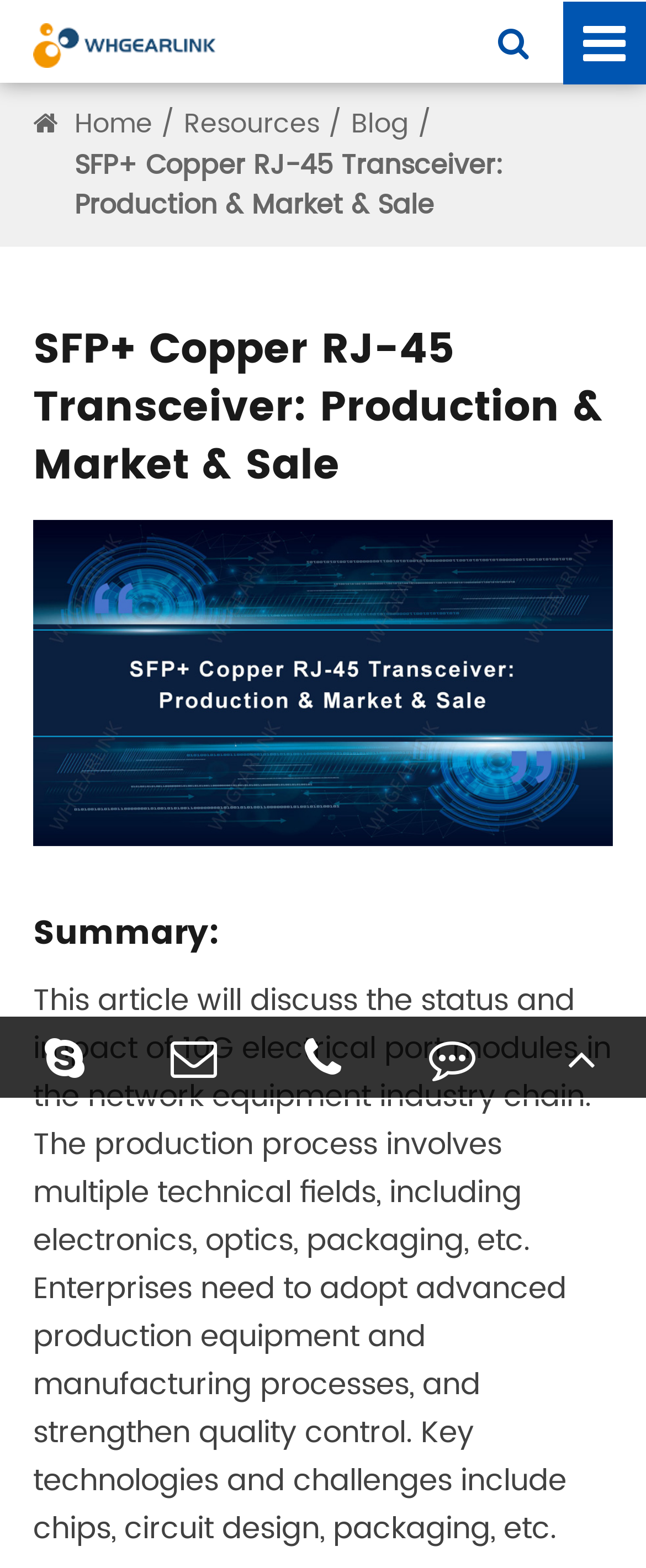What is the topic of the article?
Answer with a single word or short phrase according to what you see in the image.

10G electrical port modules